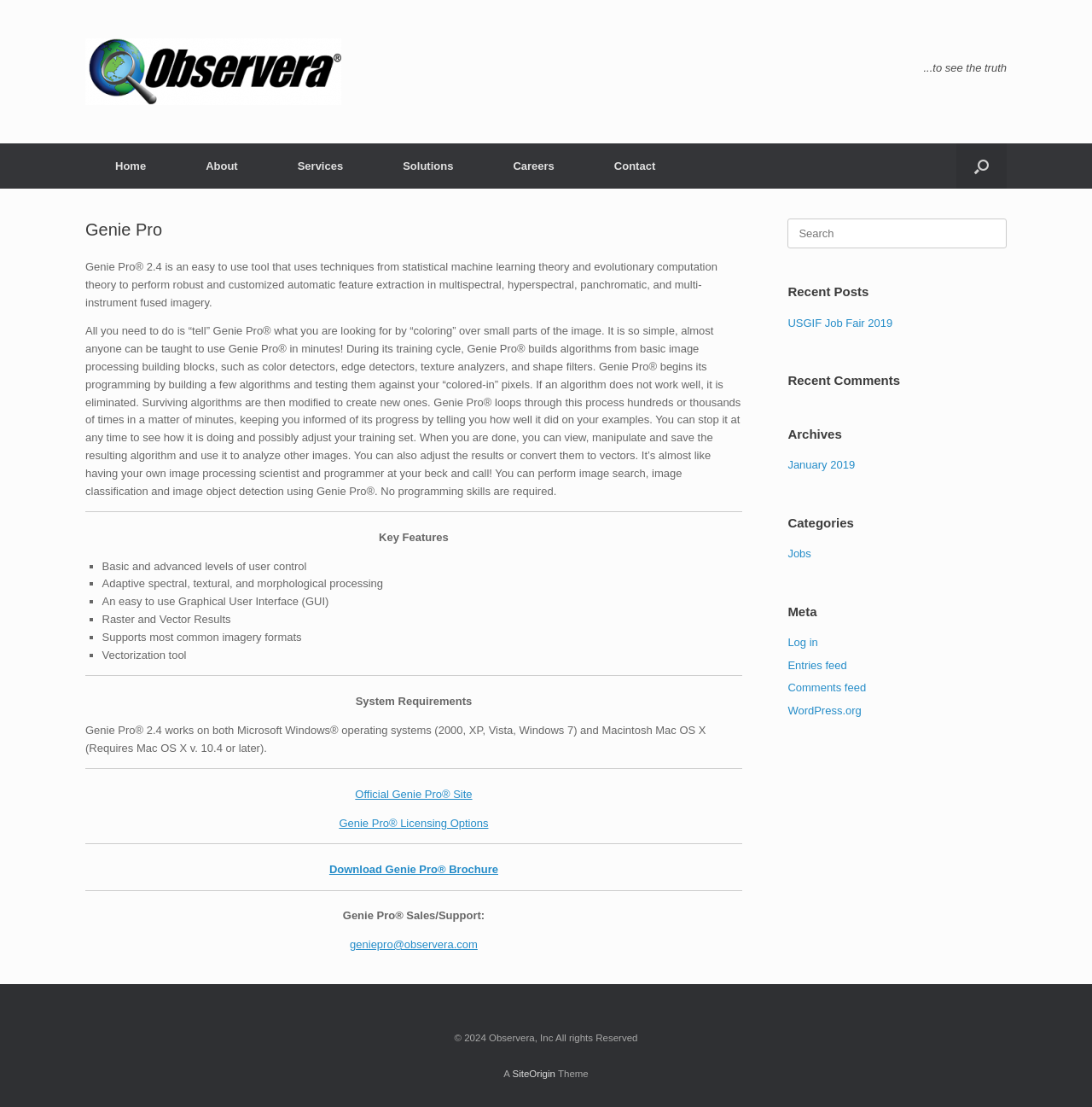Refer to the screenshot and answer the following question in detail:
What is the name of the tool described on this webpage?

The webpage has a heading 'Genie Pro' and describes its features and capabilities, indicating that Genie Pro is the tool being discussed.